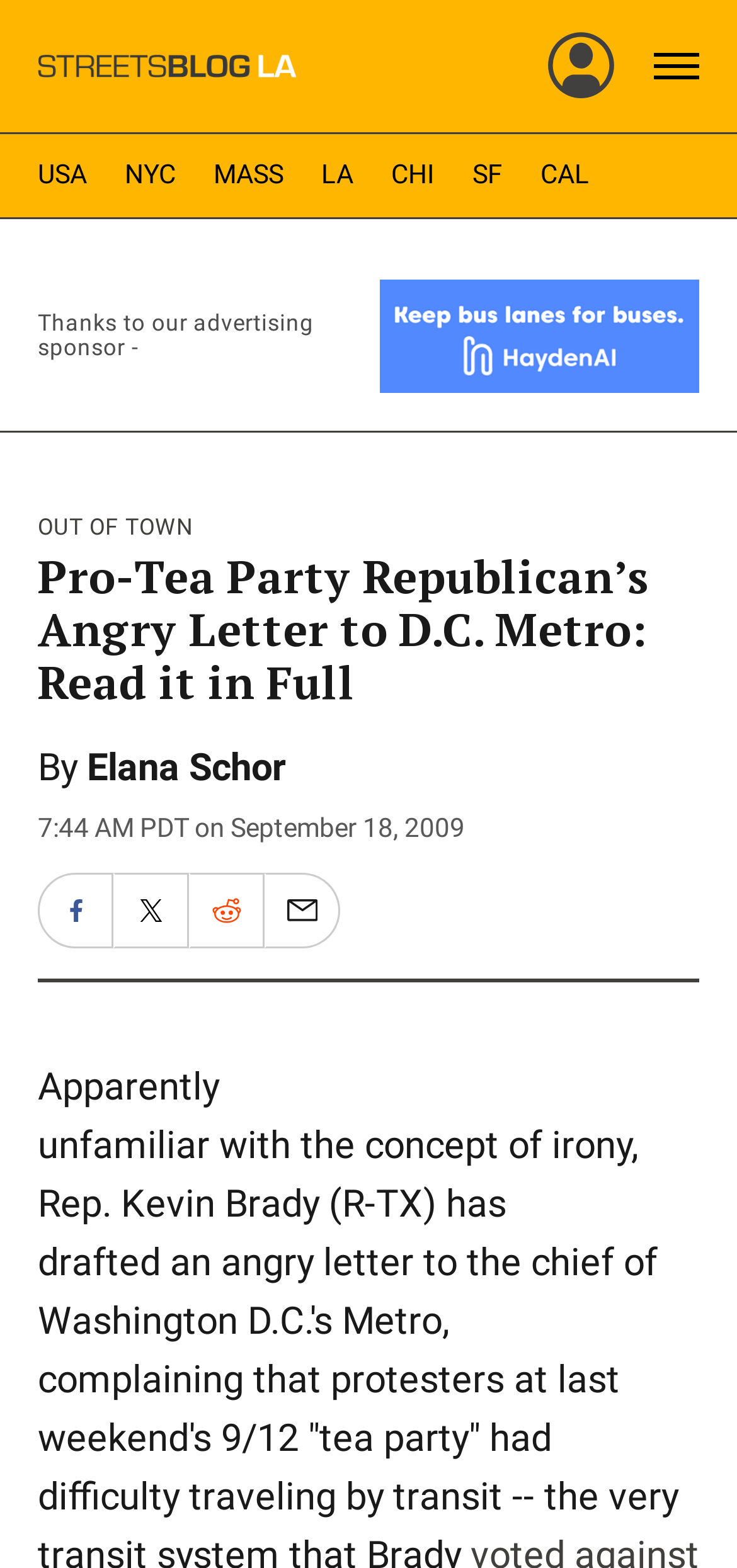Identify the coordinates of the bounding box for the element that must be clicked to accomplish the instruction: "Share on Facebook".

[0.054, 0.558, 0.151, 0.604]